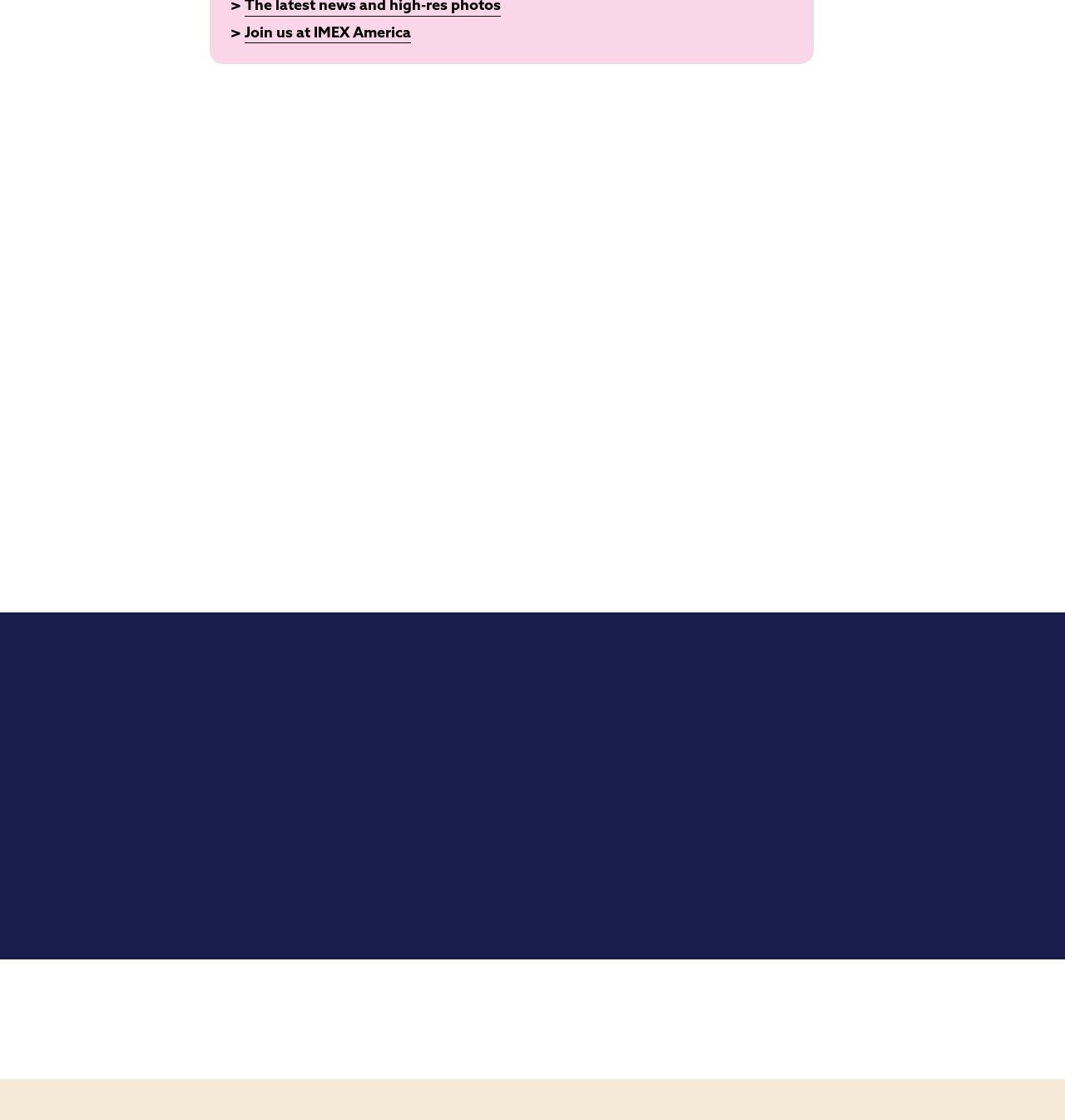Locate the bounding box coordinates of the clickable part needed for the task: "Click the 'Next slide' button".

[0.928, 0.208, 0.972, 0.25]